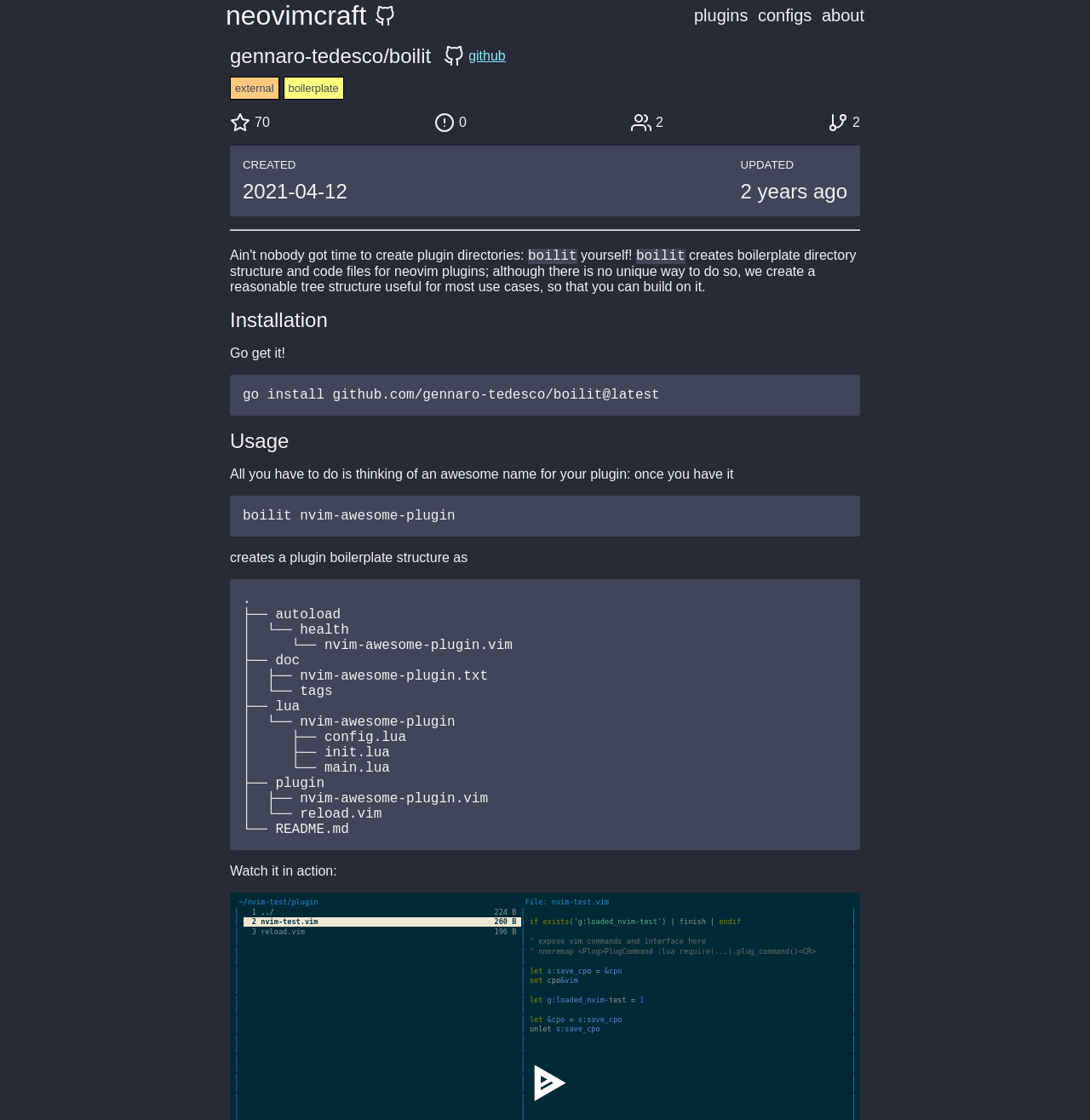Respond to the following query with just one word or a short phrase: 
What is the purpose of the boilit tool?

creates boilerplate directory structure and code files for neovim plugins